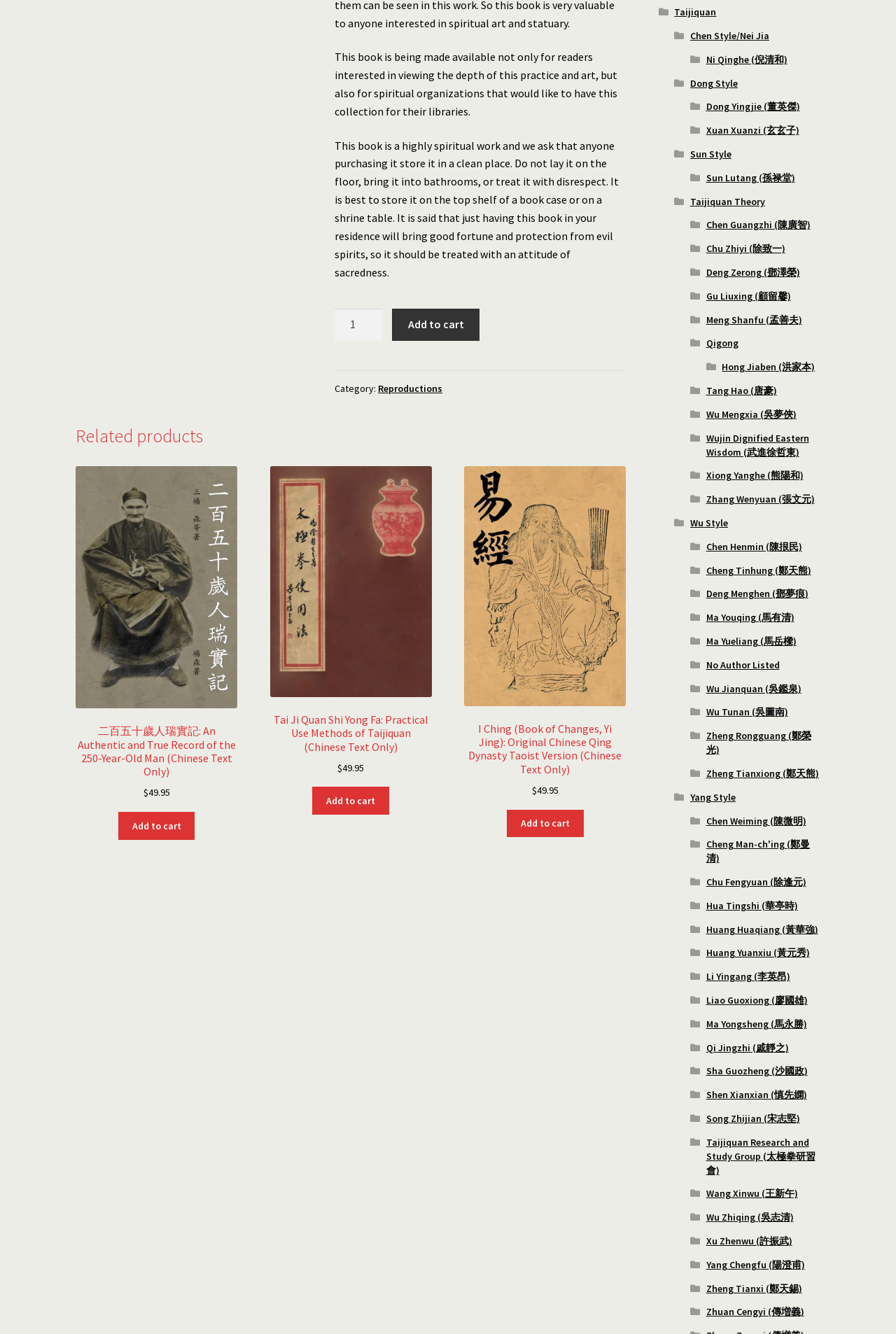Specify the bounding box coordinates of the area to click in order to execute this command: 'Browse category: Reproductions'. The coordinates should consist of four float numbers ranging from 0 to 1, and should be formatted as [left, top, right, bottom].

[0.422, 0.286, 0.494, 0.296]